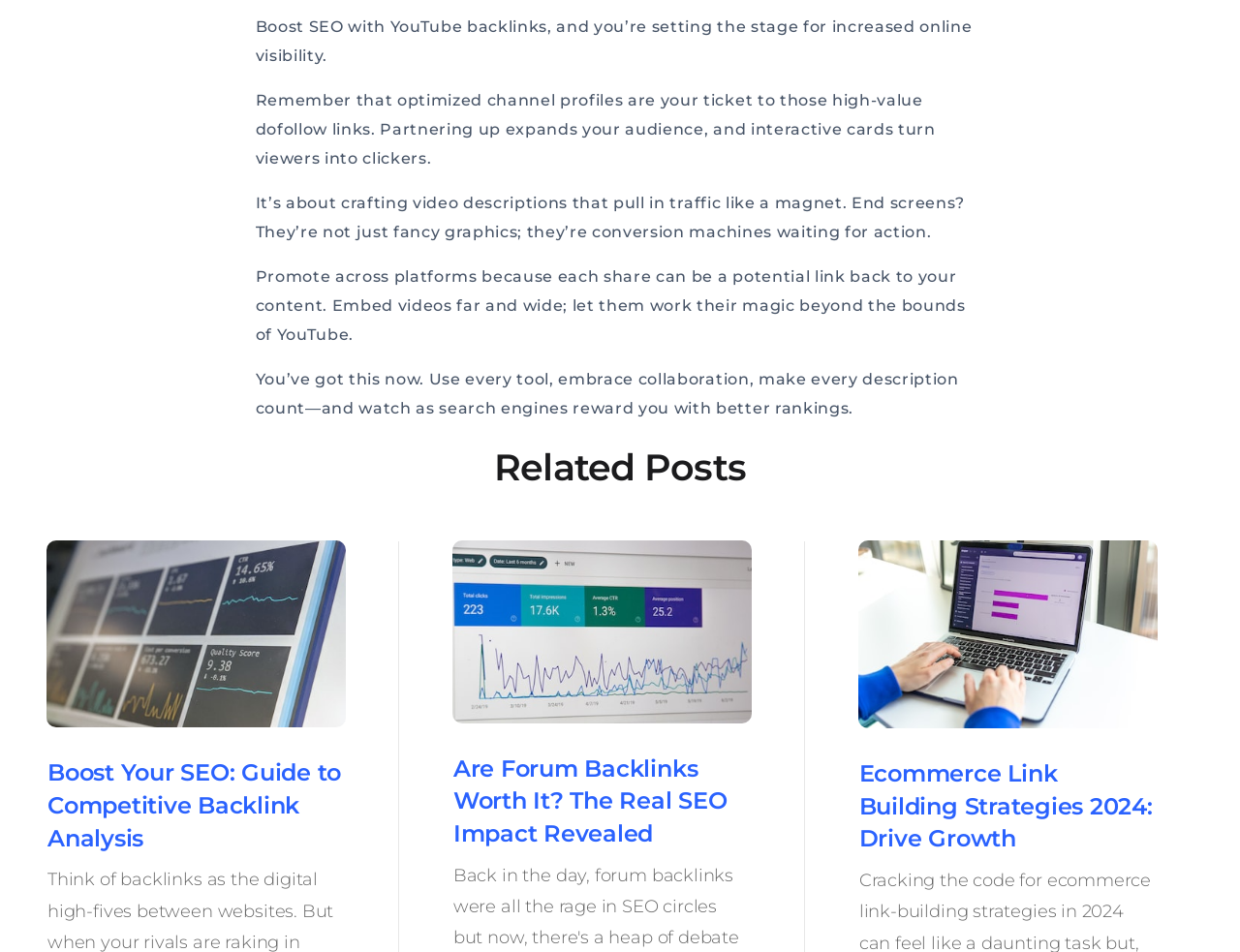What is the title of the first related post?
Using the image, provide a concise answer in one word or a short phrase.

Boost Your SEO: Guide to Competitive Backlink Analysis